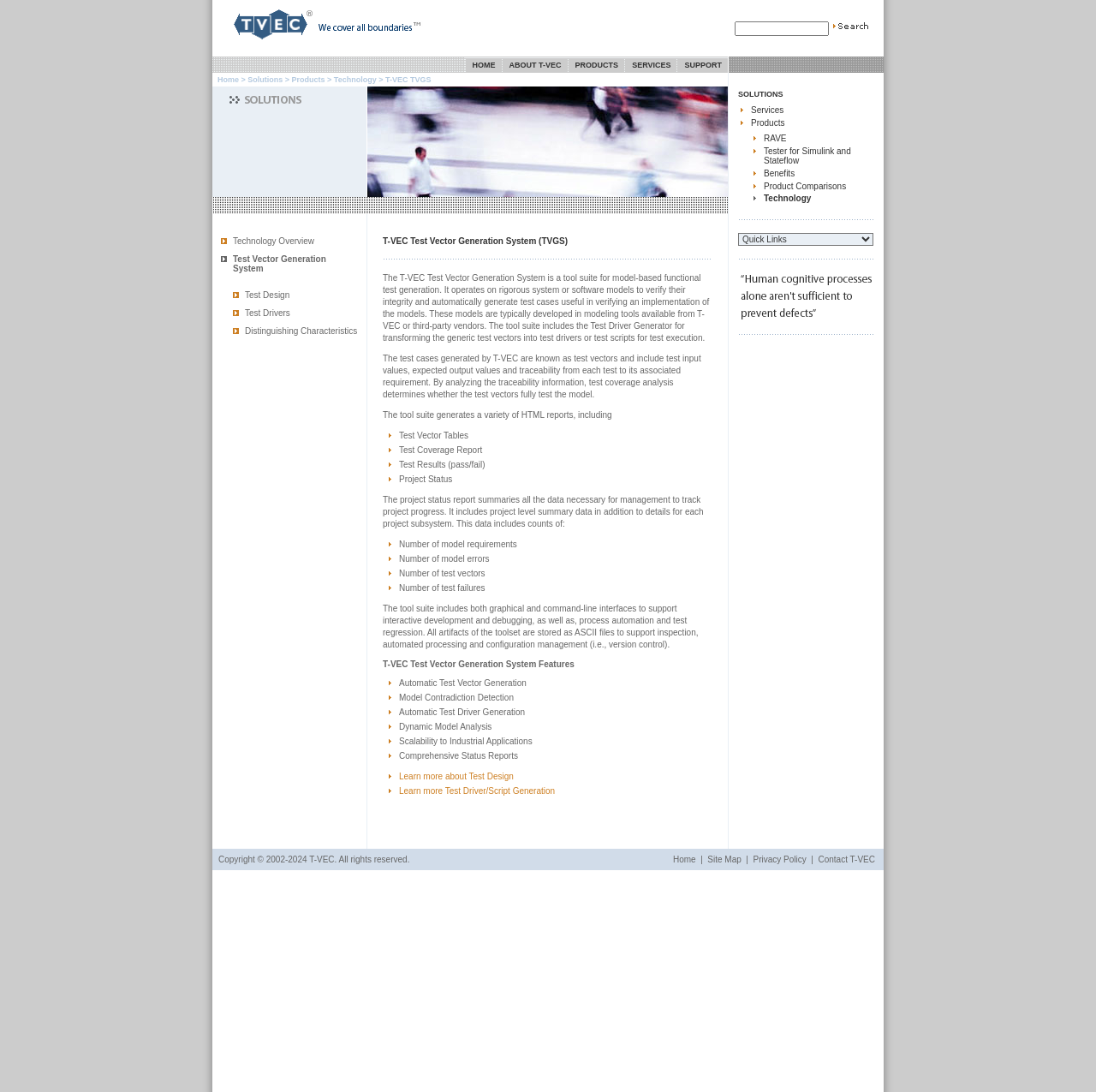Use a single word or phrase to respond to the question:
What is the name of the tool suite?

T-VEC TVGS